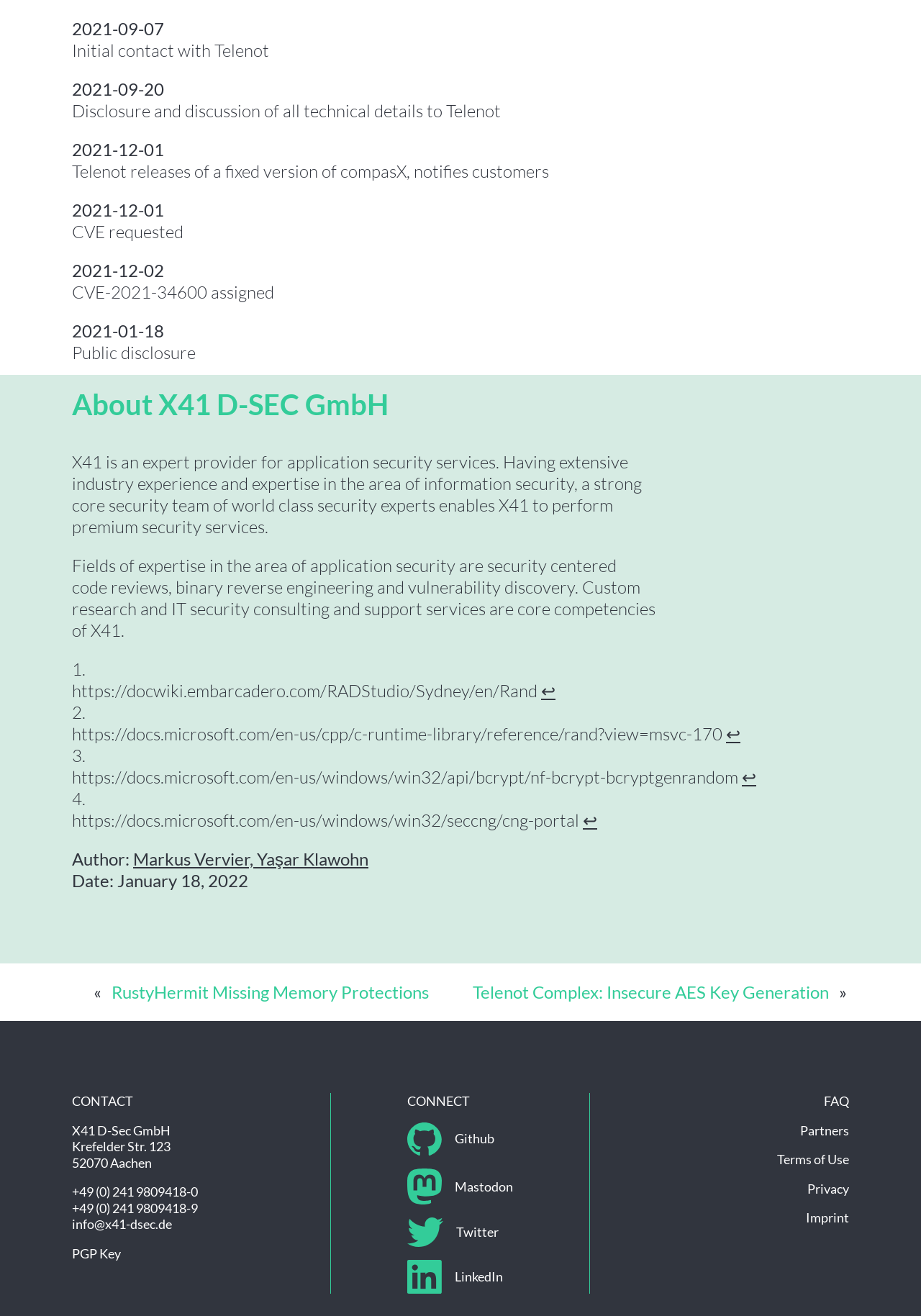Can you find the bounding box coordinates of the area I should click to execute the following instruction: "Contact X41 D-Sec GmbH via phone"?

[0.078, 0.899, 0.215, 0.912]